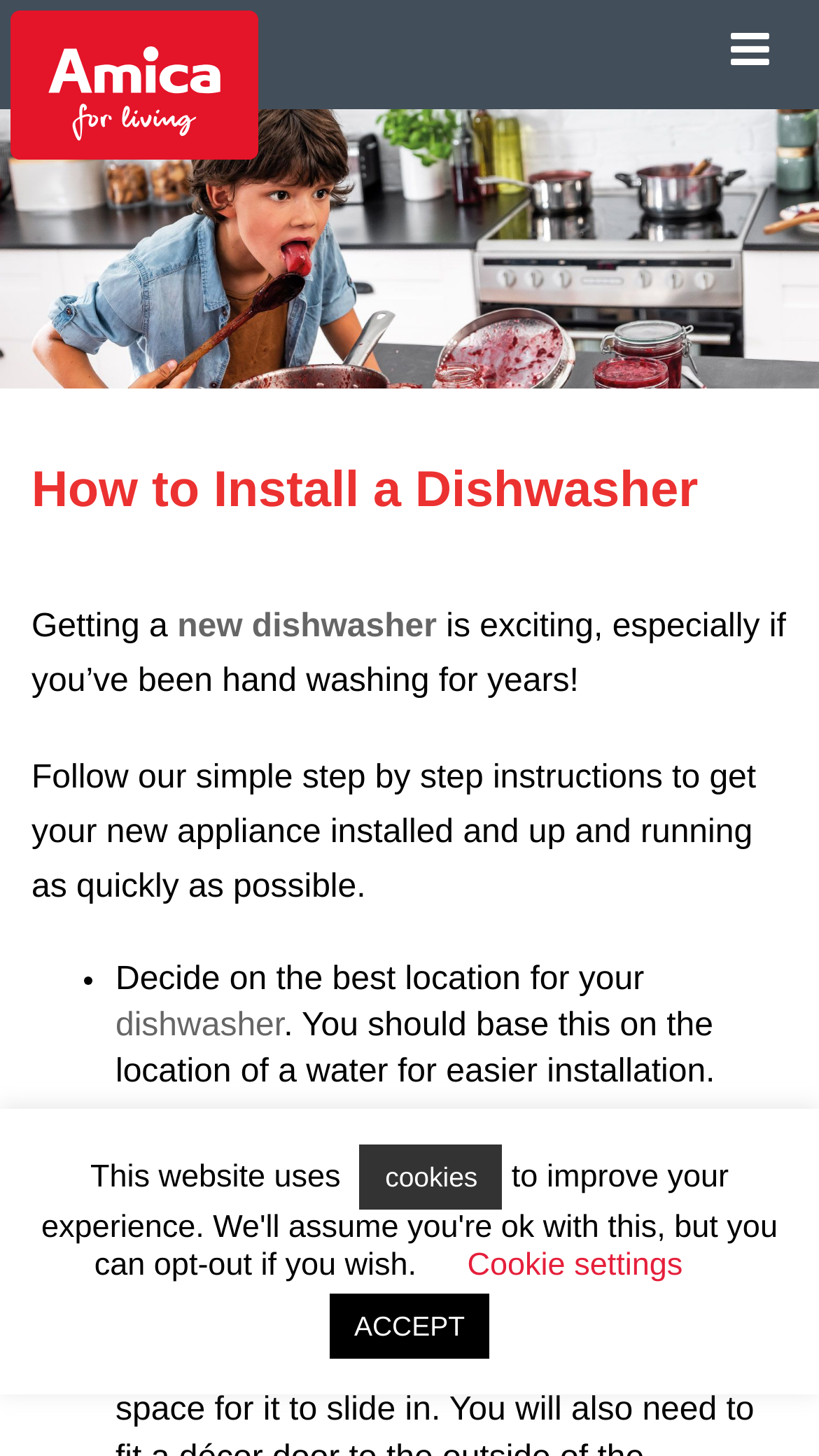Using the webpage screenshot and the element description new dishwasher, determine the bounding box coordinates. Specify the coordinates in the format (top-left x, top-left y, bottom-right x, bottom-right y) with values ranging from 0 to 1.

[0.216, 0.418, 0.533, 0.442]